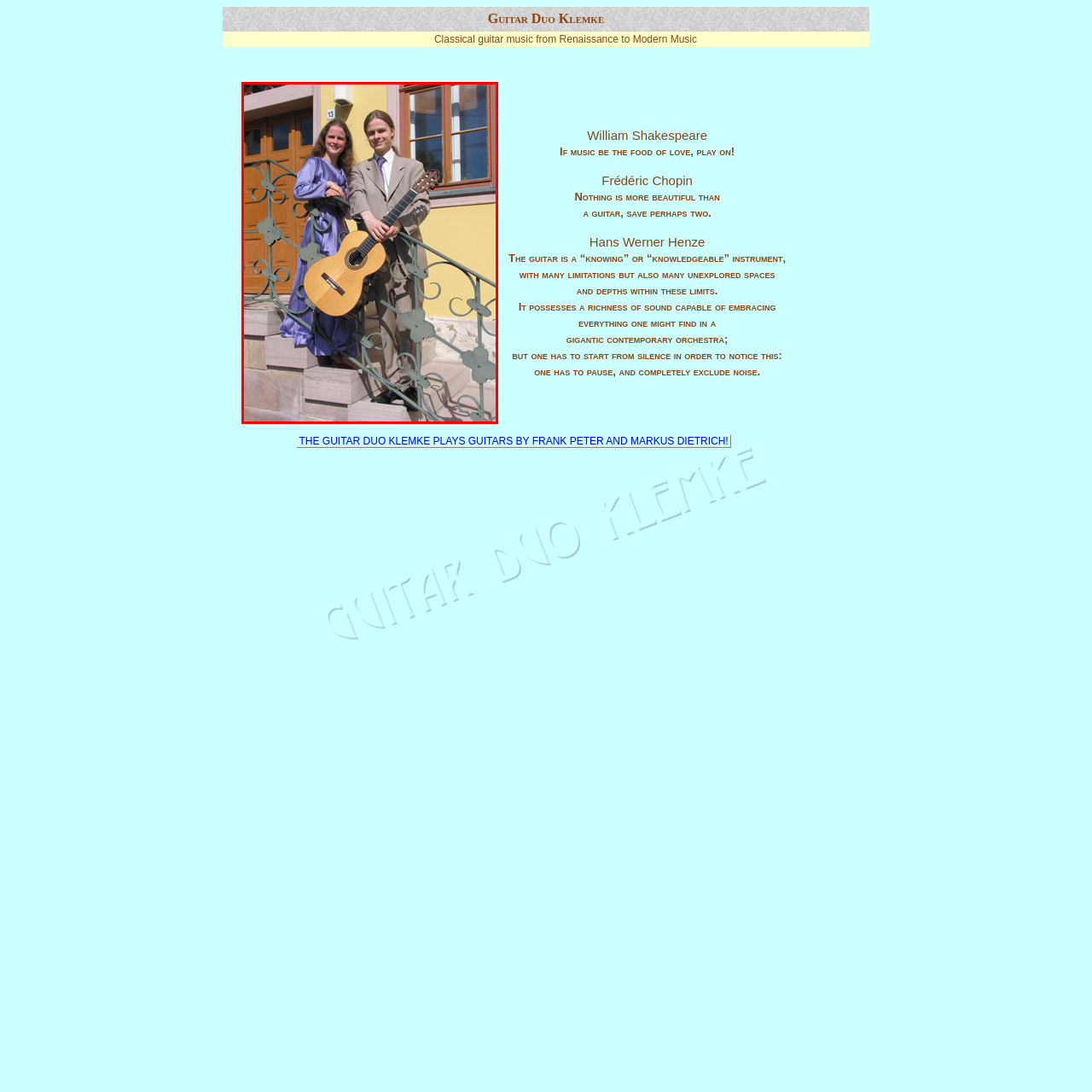Observe the section highlighted in yellow, What is the man holding? 
Please respond using a single word or phrase.

A guitar